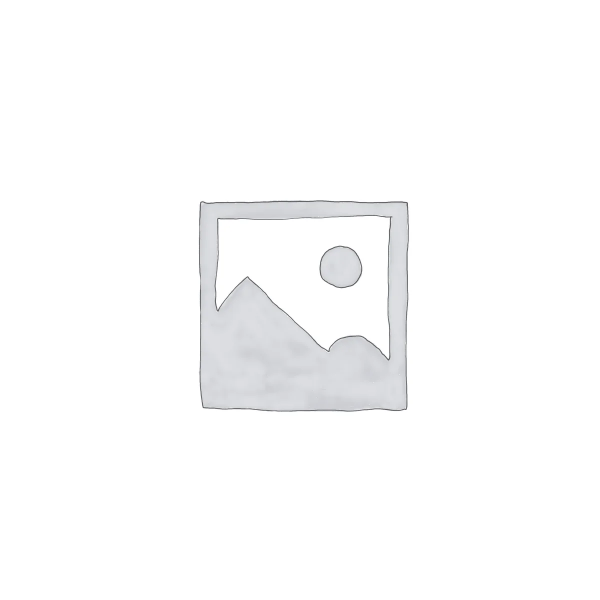Analyze the image and answer the question with as much detail as possible: 
What is the purpose of the 'Añadir al carrito' button?

The 'Añadir al carrito' button is a call-to-action on the product page, inviting users to add the 'Juego de Mini Alicates, 5PCS' from Epicabol SRL to their shopping cart, indicating that the user is interested in making a purchase.